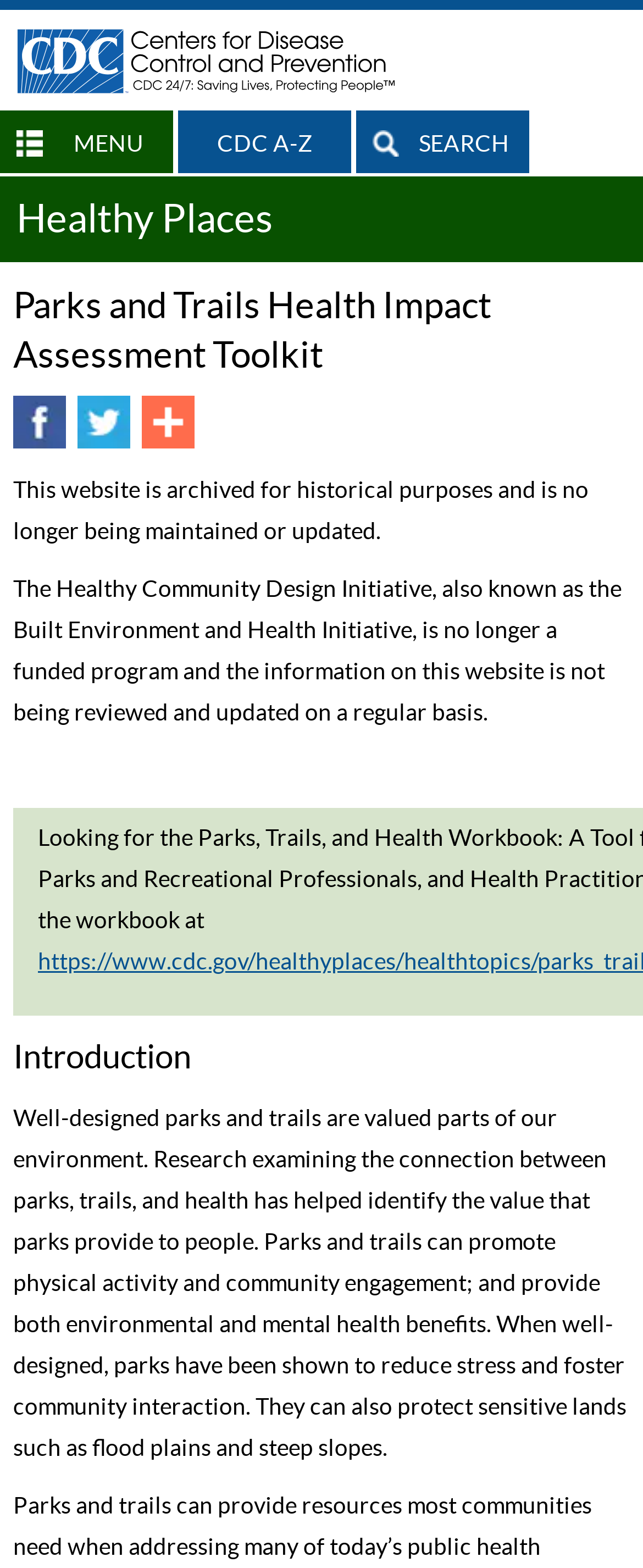Determine the bounding box coordinates of the area to click in order to meet this instruction: "Read the Introduction".

[0.021, 0.515, 0.979, 0.69]